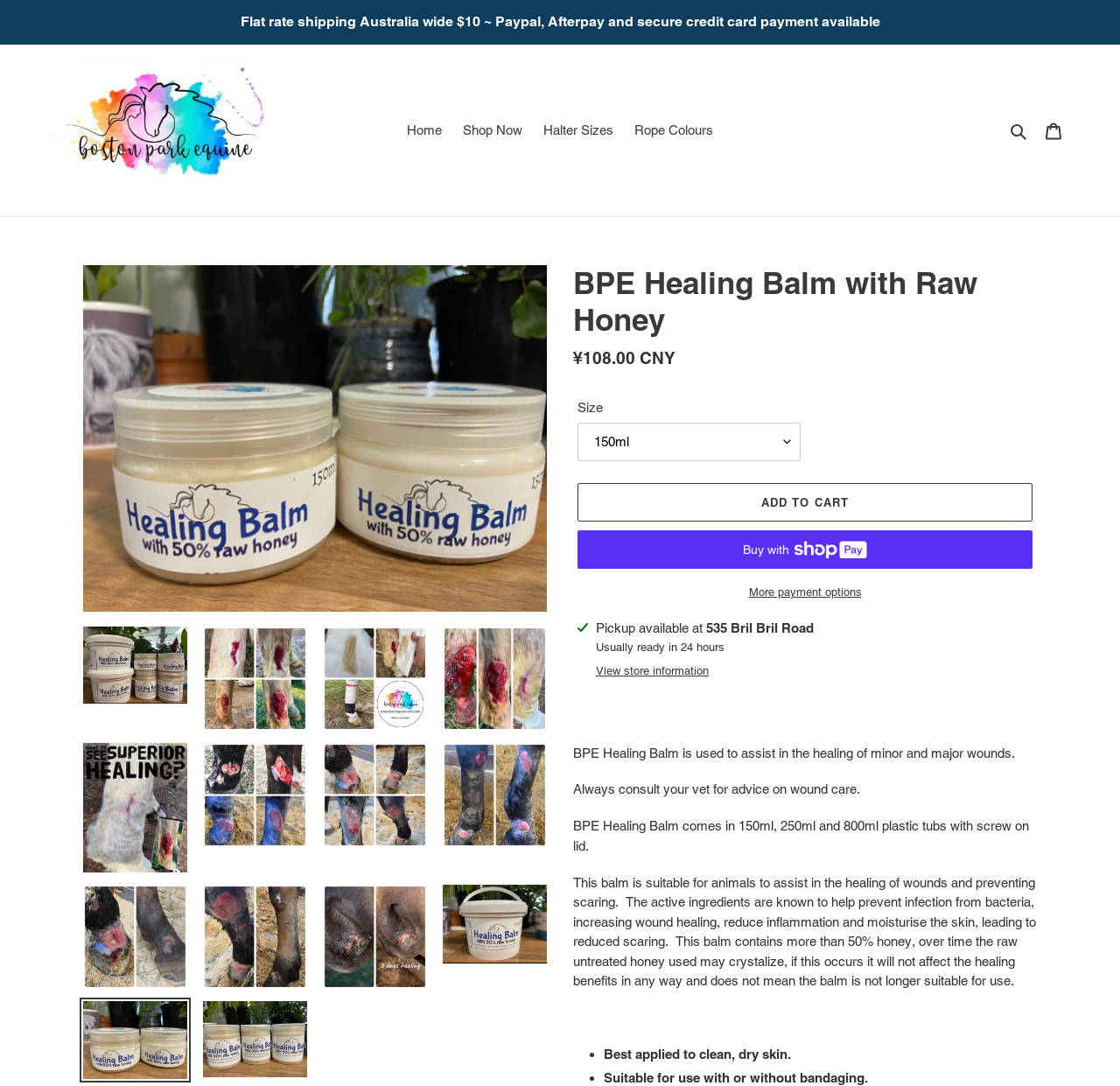Use a single word or phrase to answer the question:
Is the BPE Healing Balm suitable for use with bandaging?

Yes